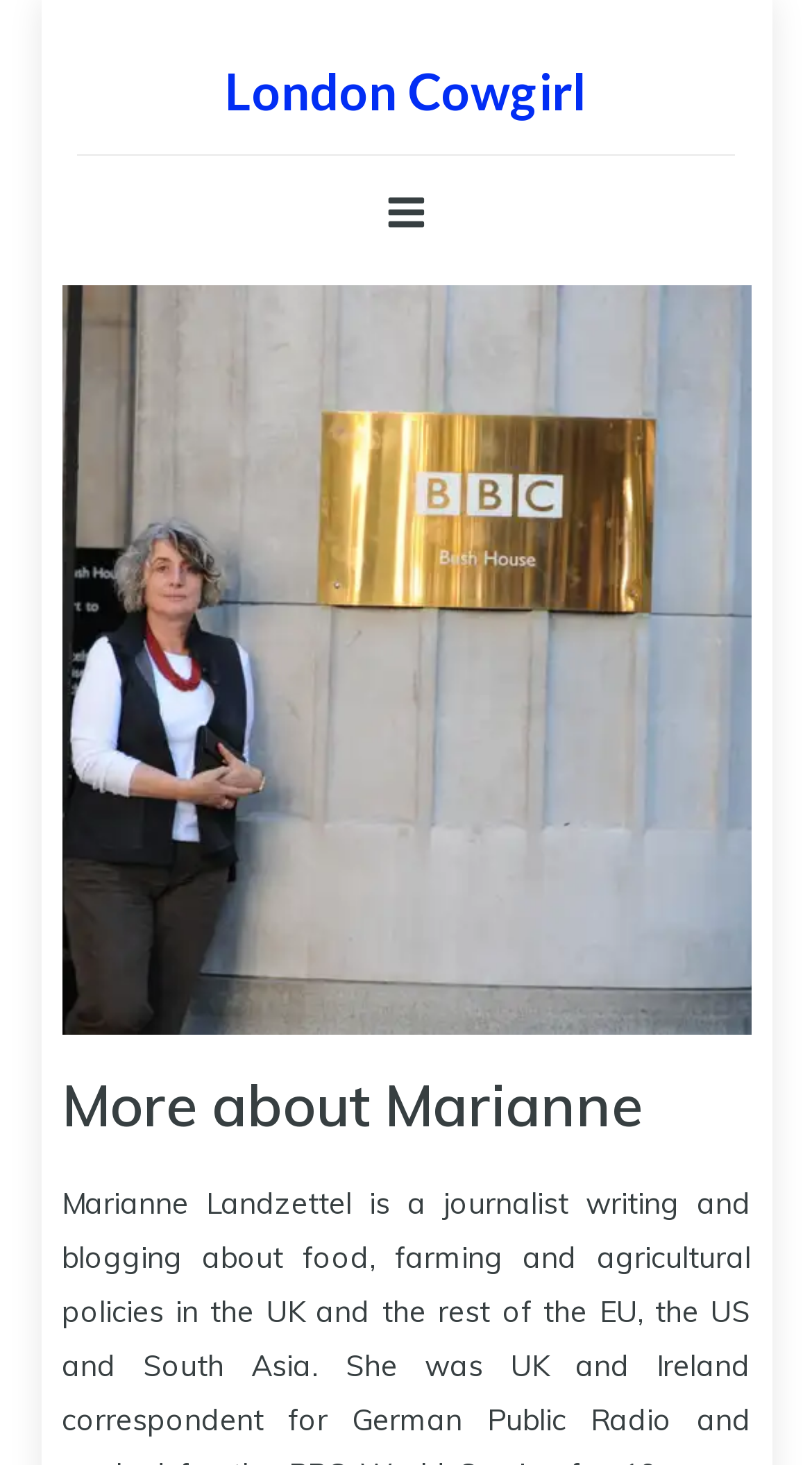Locate the bounding box for the described UI element: "Menu". Ensure the coordinates are four float numbers between 0 and 1, formatted as [left, top, right, bottom].

[0.095, 0.106, 0.905, 0.18]